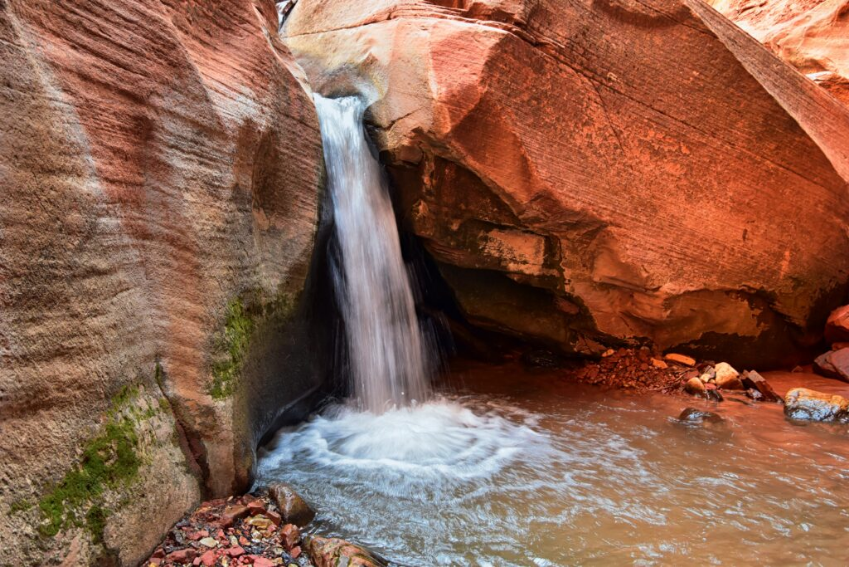Carefully examine the image and provide an in-depth answer to the question: What type of rock formations surround the waterfall?

The caption describes the rock formations surrounding the waterfall as 'striking red and beige sandstone formations', indicating that the type of rock is sandstone.